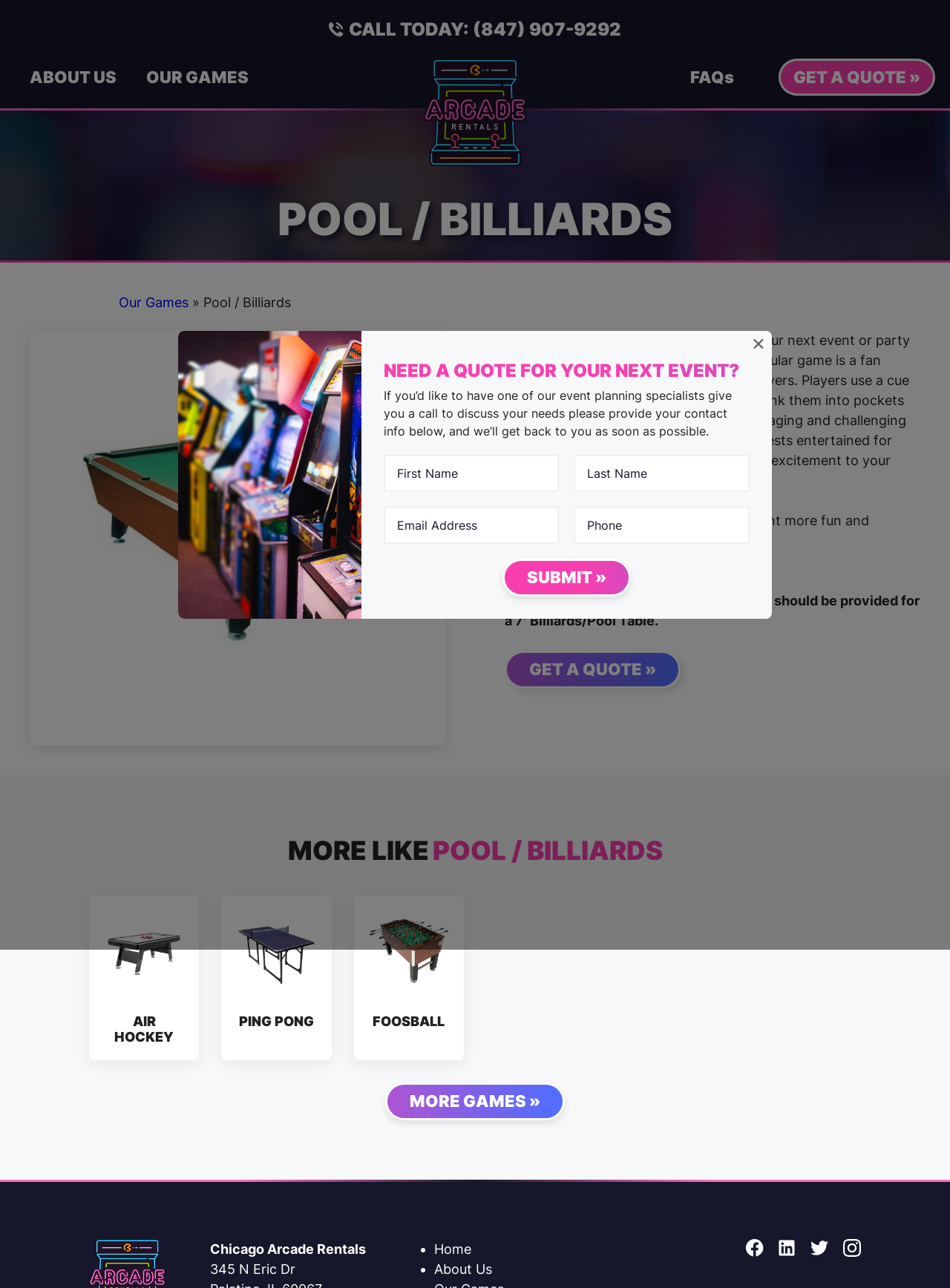Given the element description "Next Next post: Holiday Visits", identify the bounding box of the corresponding UI element.

None